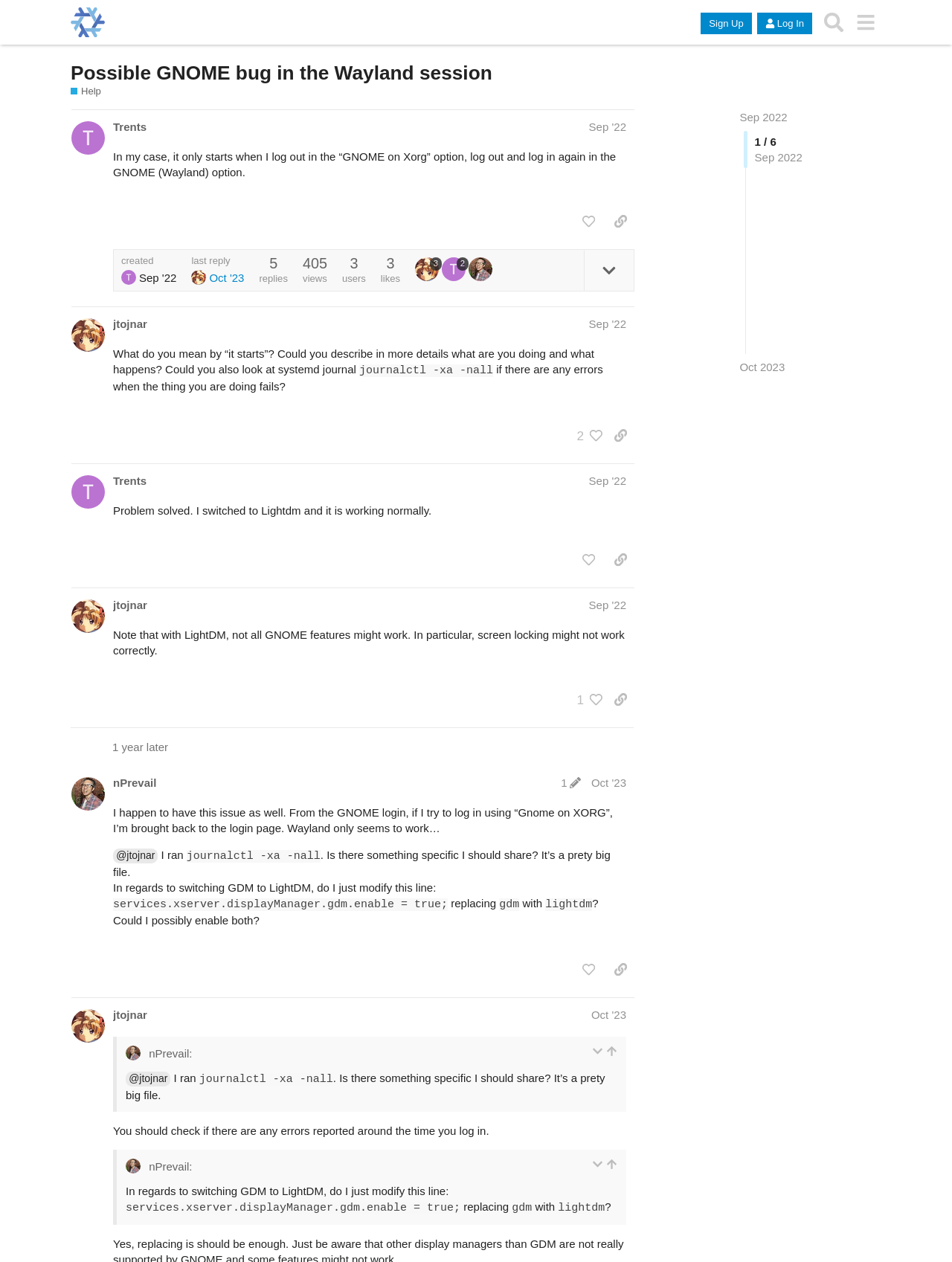Determine the bounding box coordinates for the element that should be clicked to follow this instruction: "Like the post by @jtojnar". The coordinates should be given as four float numbers between 0 and 1, in the format [left, top, right, bottom].

[0.598, 0.335, 0.633, 0.355]